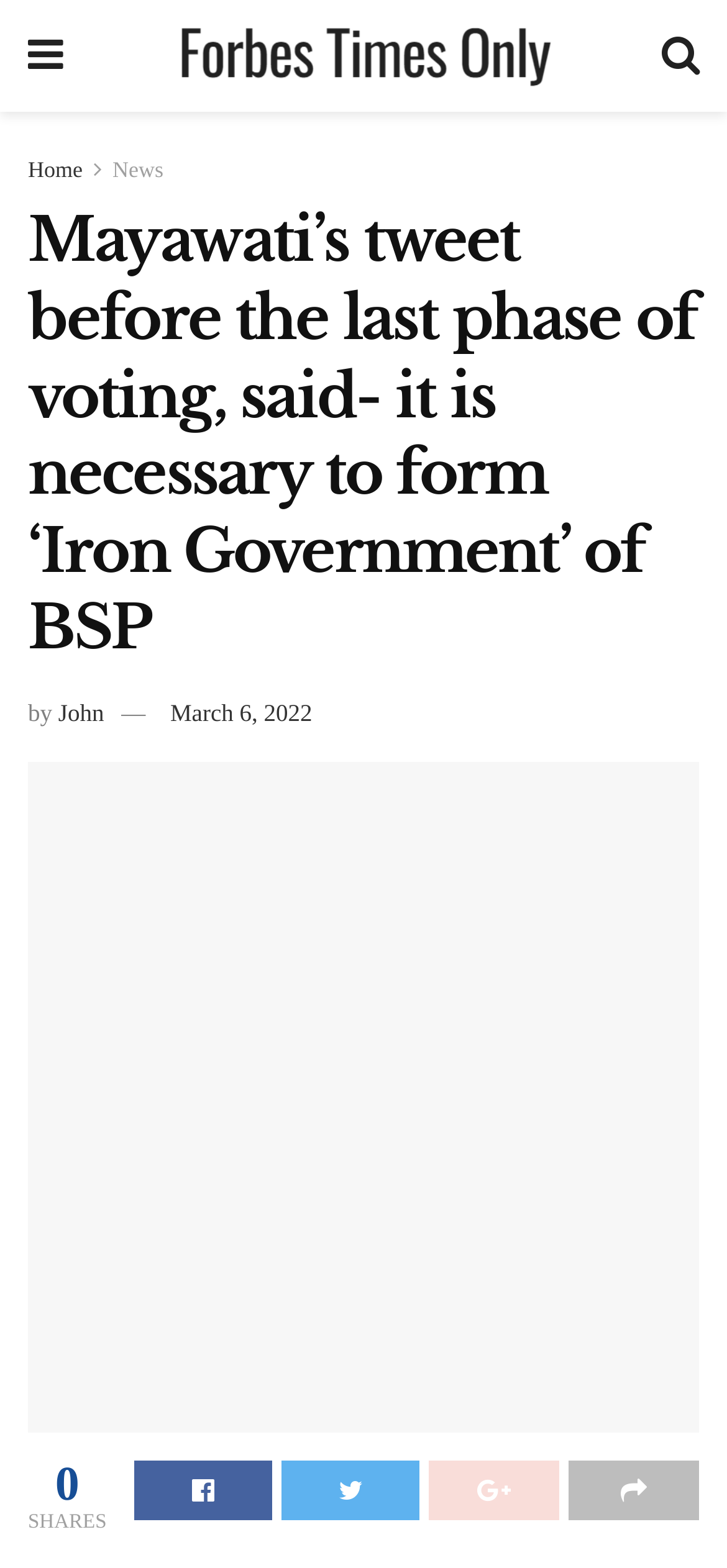Using the webpage screenshot and the element description Home, determine the bounding box coordinates. Specify the coordinates in the format (top-left x, top-left y, bottom-right x, bottom-right y) with values ranging from 0 to 1.

[0.038, 0.1, 0.114, 0.116]